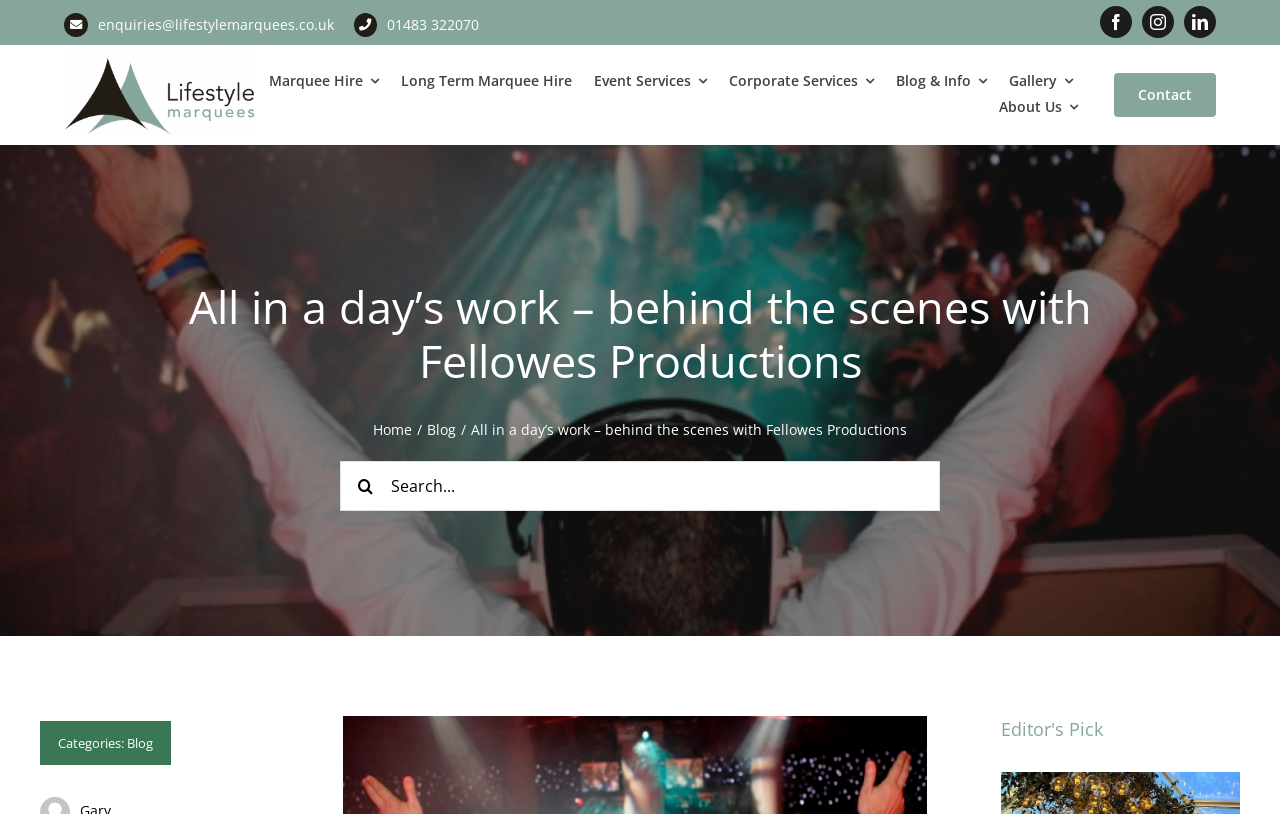Locate the bounding box coordinates for the element described below: "Event Services". The coordinates must be four float values between 0 and 1, formatted as [left, top, right, bottom].

[0.459, 0.085, 0.557, 0.116]